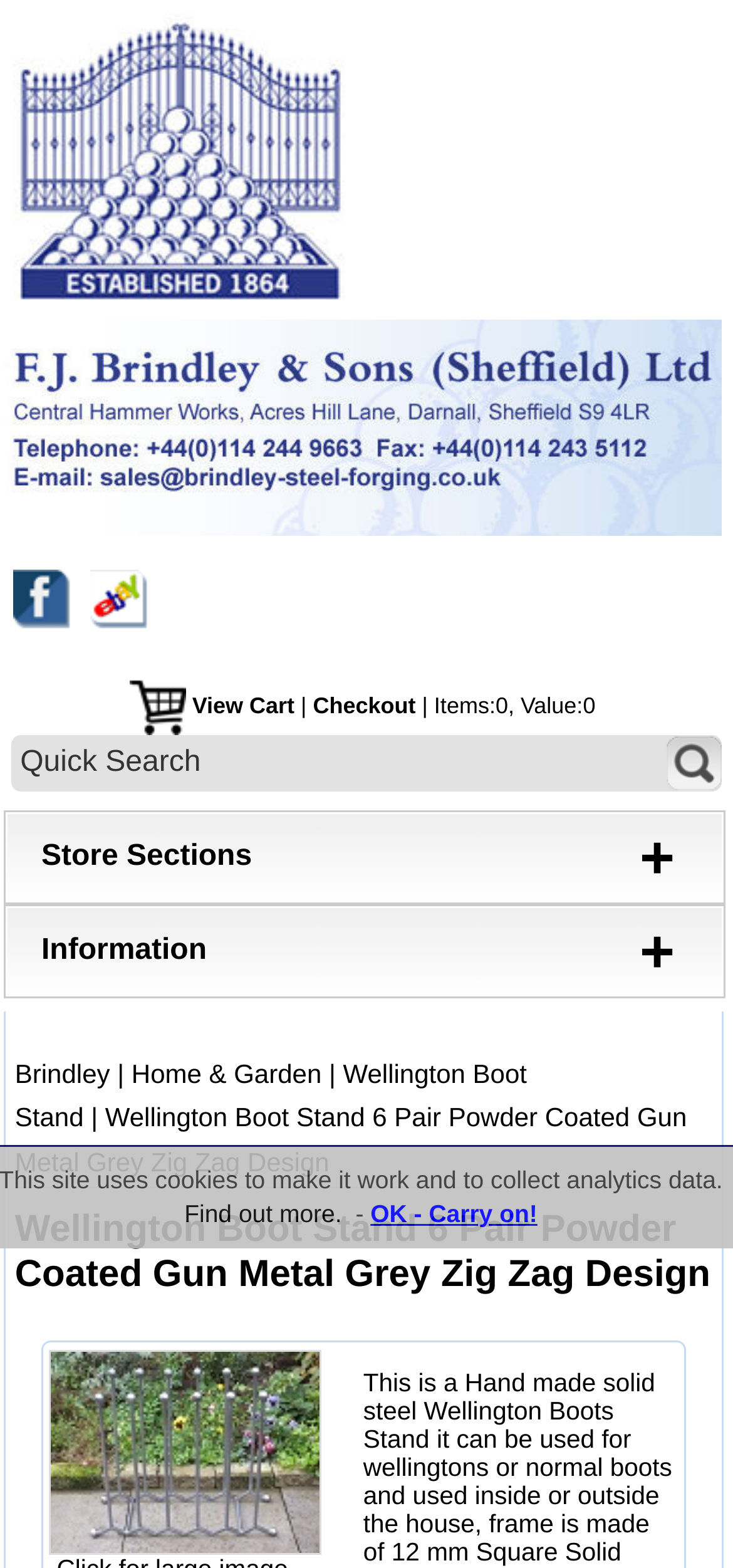Please identify the bounding box coordinates for the region that you need to click to follow this instruction: "Click on the 'Go!' button".

[0.907, 0.469, 0.984, 0.505]